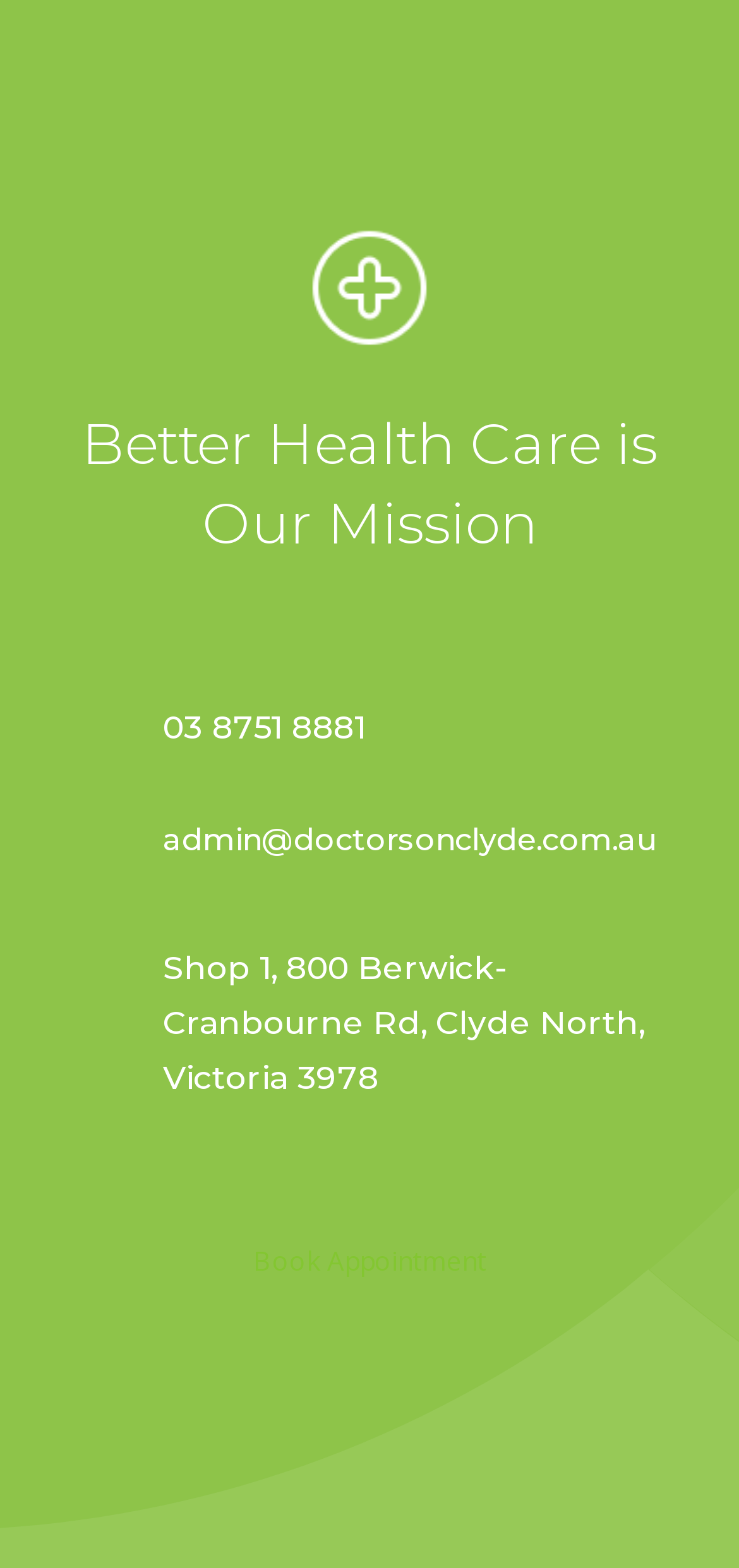Please answer the following question using a single word or phrase: 
What is the purpose of this webpage?

Health Care